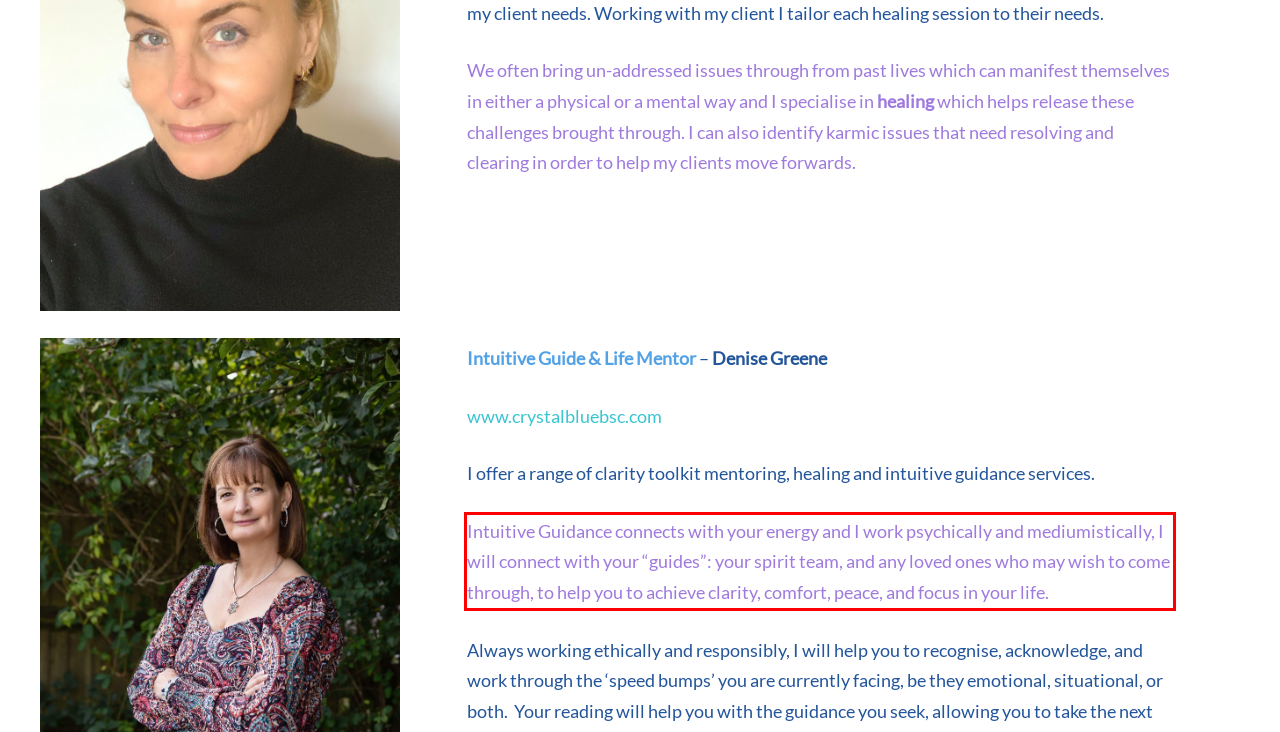Please perform OCR on the UI element surrounded by the red bounding box in the given webpage screenshot and extract its text content.

Intuitive Guidance connects with your energy and I work psychically and mediumistically, I will connect with your “guides”: your spirit team, and any loved ones who may wish to come through, to help you to achieve clarity, comfort, peace, and focus in your life.